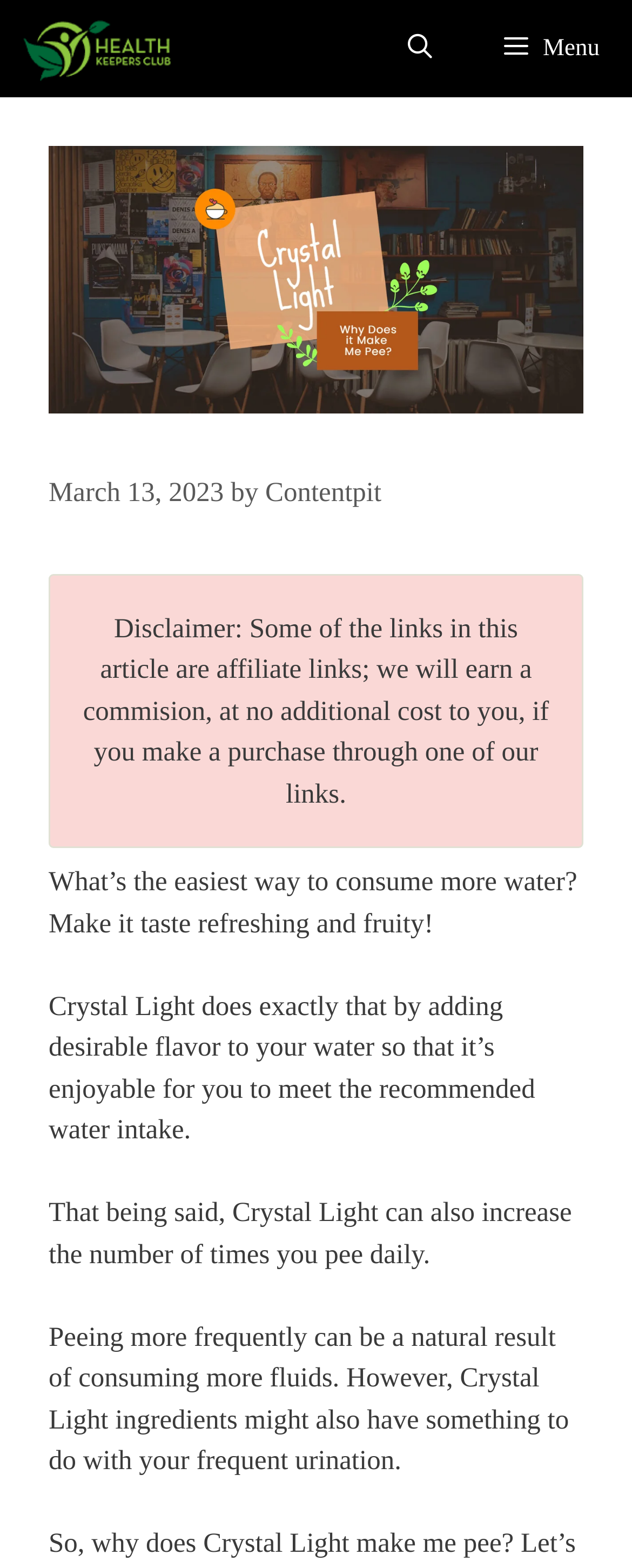Why does Crystal Light increase urination?
Look at the webpage screenshot and answer the question with a detailed explanation.

The webpage states that peeing more frequently can be a natural result of consuming more fluids, and also suggests that Crystal Light ingredients might have something to do with frequent urination.